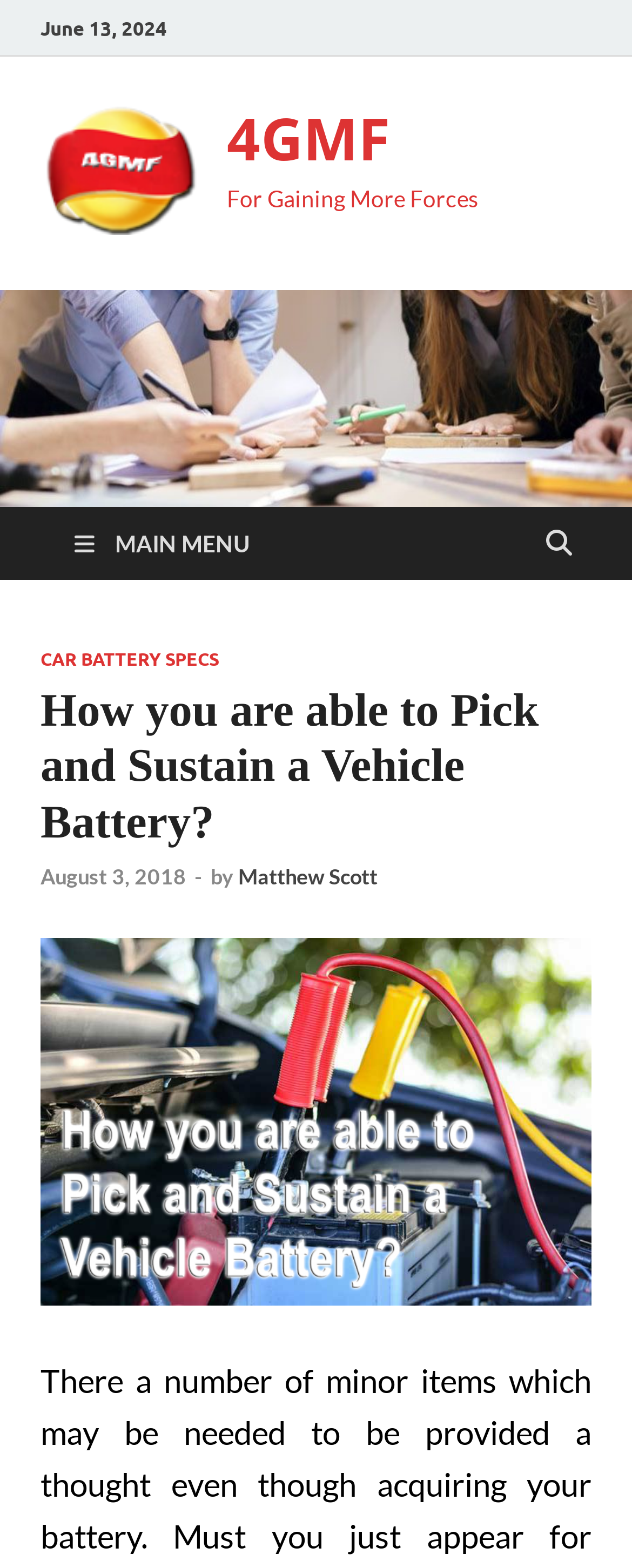Locate and extract the headline of this webpage.

How you are able to Pick and Sustain a Vehicle Battery?